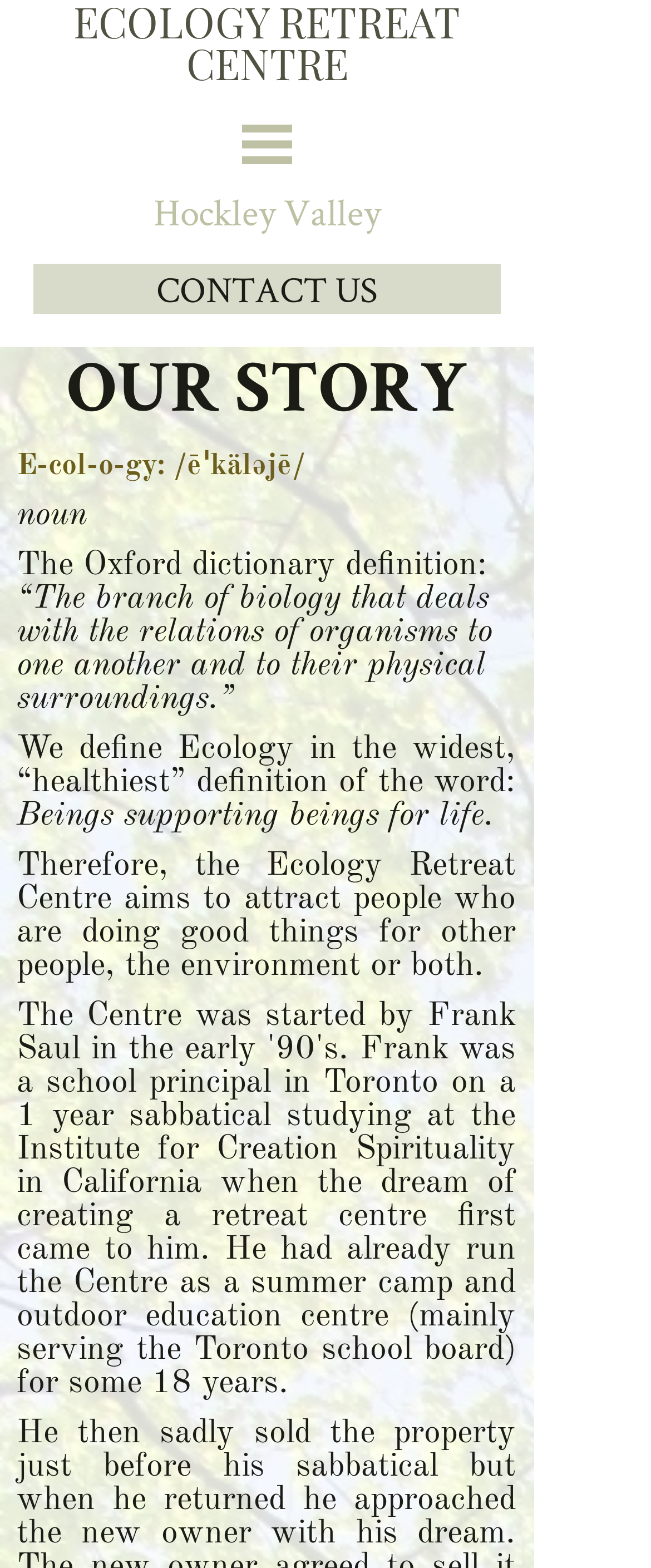Refer to the image and provide an in-depth answer to the question: 
What is the meaning of the word 'ecology'?

I found a StaticText element with the text 'We define Ecology in the widest, “healthiest” definition of the word: Beings supporting beings for life.' at coordinates [0.026, 0.467, 0.792, 0.51], which suggests that the webpage defines the word 'ecology' as 'Beings supporting beings for life'.